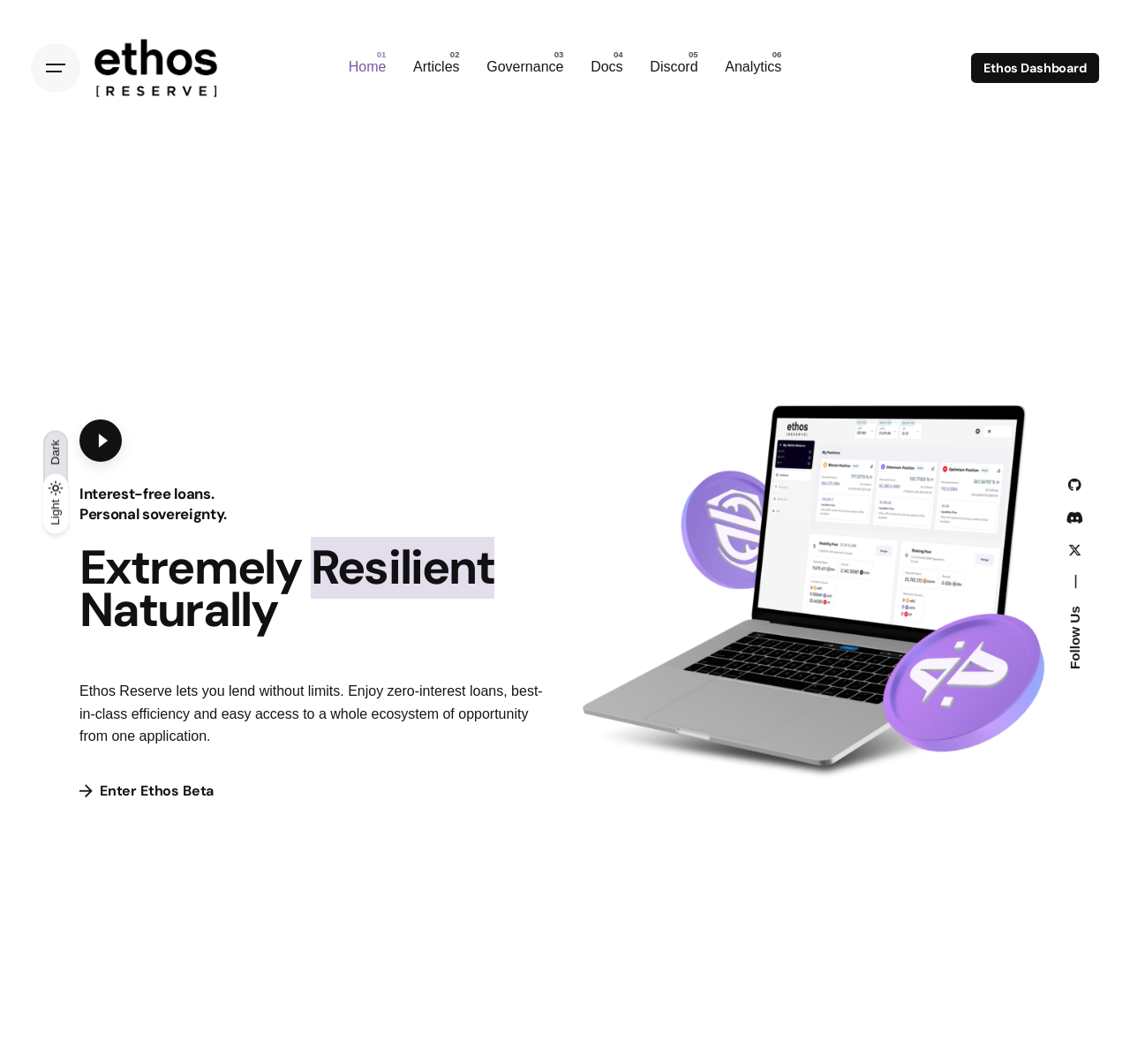What is the purpose of the 'Open the menu' button?
Using the details from the image, give an elaborate explanation to answer the question.

The 'Open the menu' button is located at the top left corner of the webpage, and its purpose is to open the menu, which is likely to contain navigation links or other options.